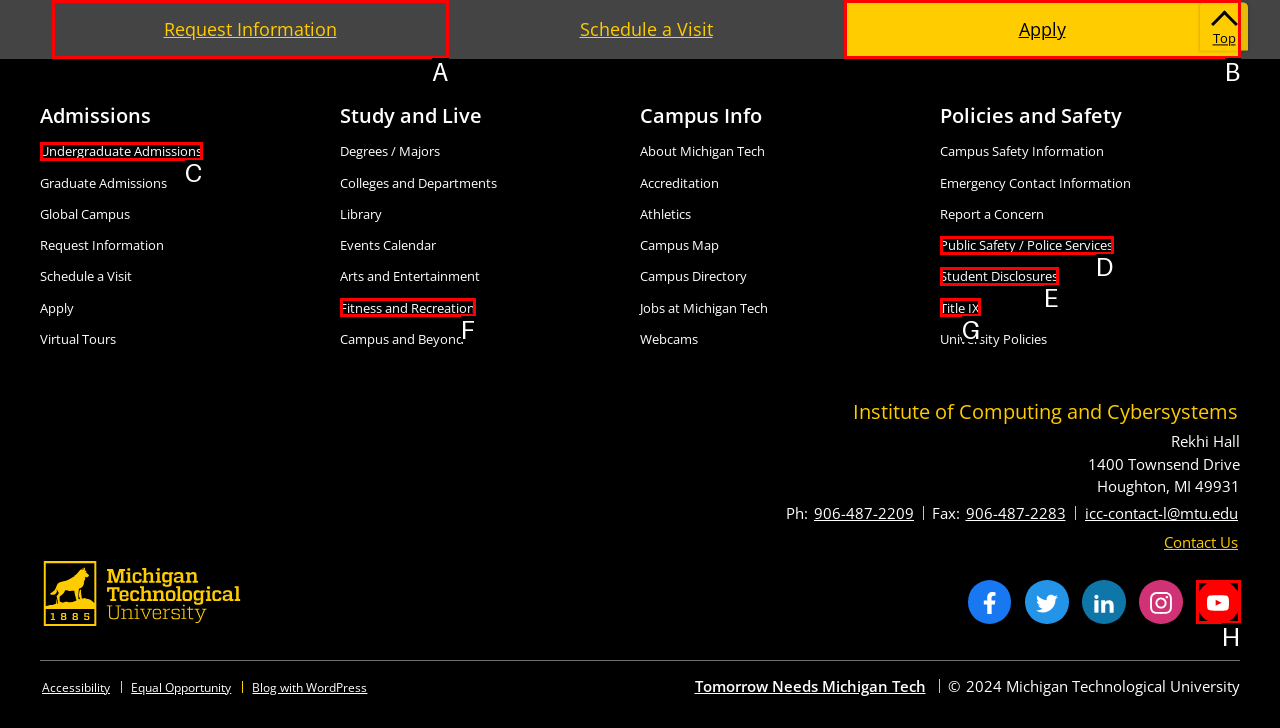Tell me which one HTML element I should click to complete the following task: Request information from Michigan Tech Answer with the option's letter from the given choices directly.

A